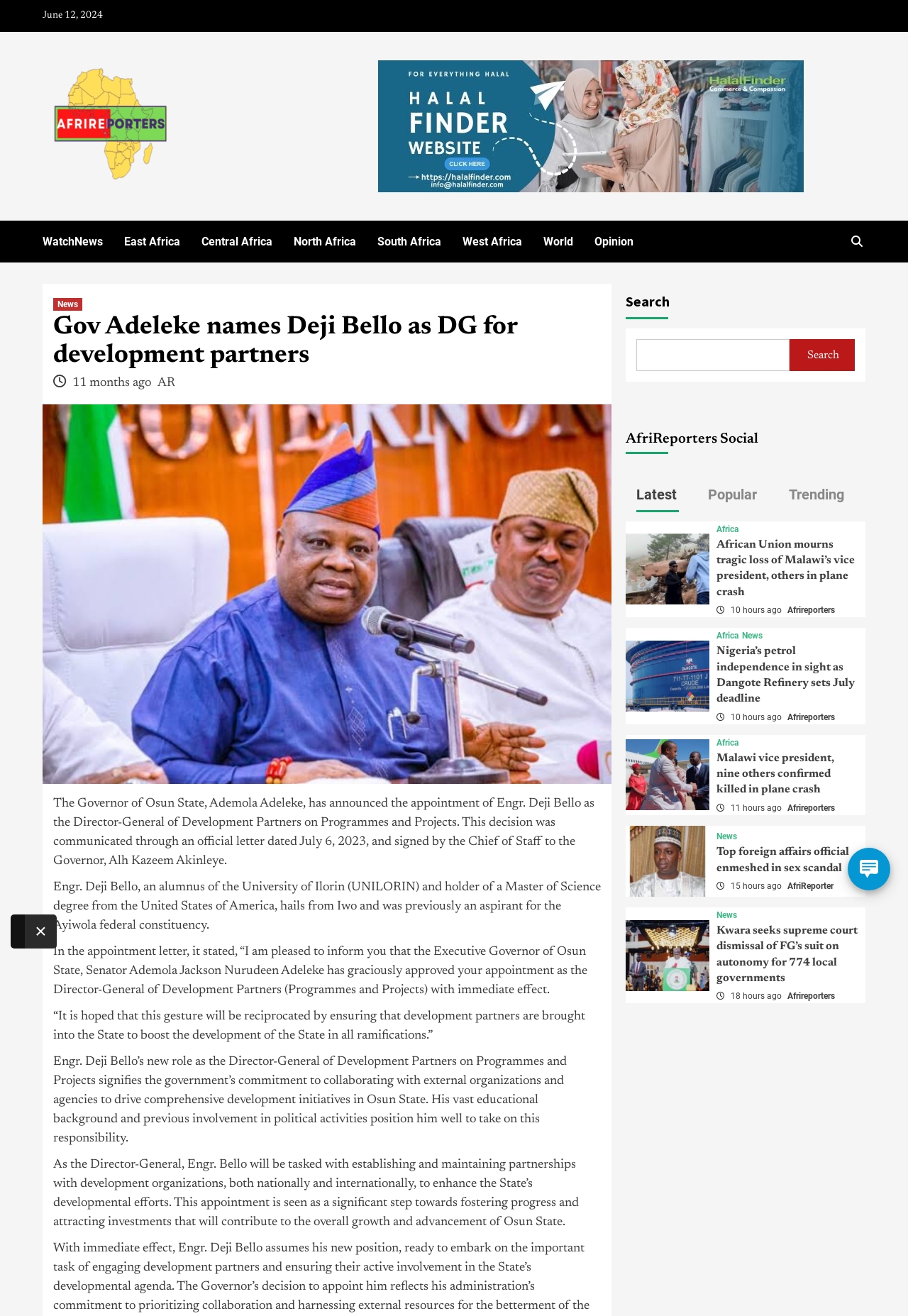Locate the bounding box coordinates of the clickable part needed for the task: "Search for news".

[0.701, 0.258, 0.869, 0.282]